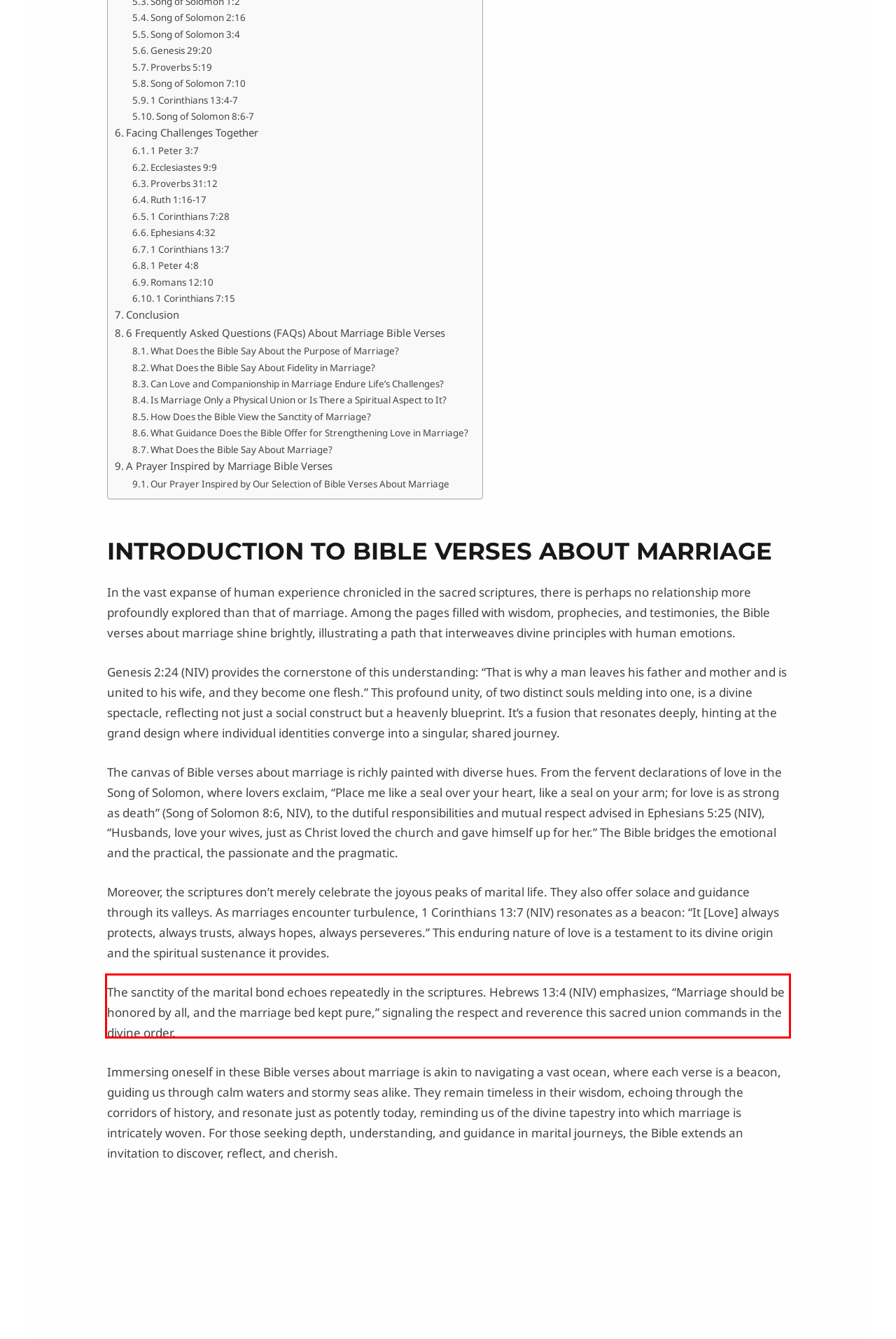Please examine the webpage screenshot containing a red bounding box and use OCR to recognize and output the text inside the red bounding box.

The sanctity of the marital bond echoes repeatedly in the scriptures. Hebrews 13:4 (NIV) emphasizes, “Marriage should be honored by all, and the marriage bed kept pure,” signaling the respect and reverence this sacred union commands in the divine order.